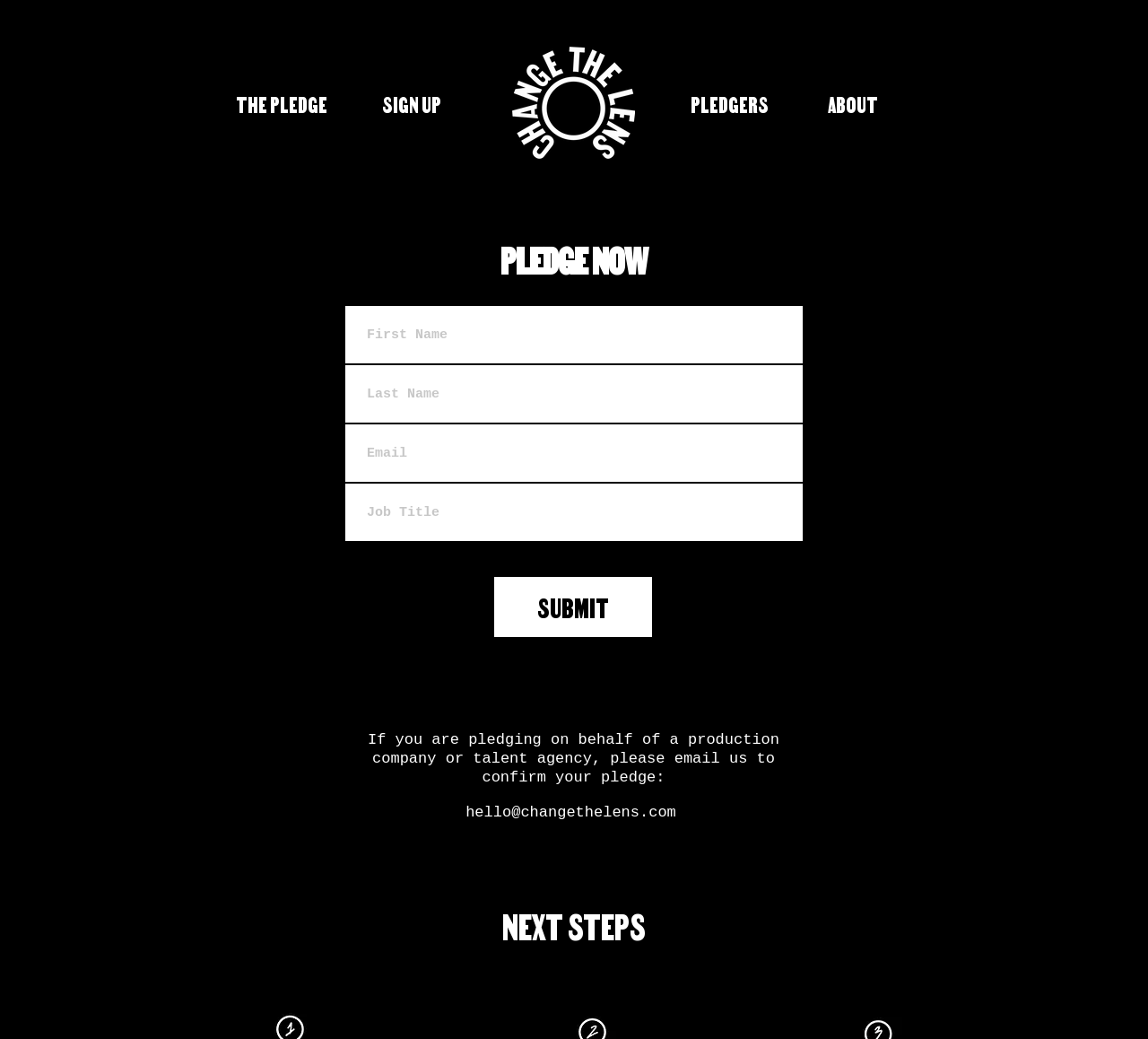Provide the bounding box coordinates in the format (top-left x, top-left y, bottom-right x, bottom-right y). All values are floating point numbers between 0 and 1. Determine the bounding box coordinate of the UI element described as: PLEDGERS

[0.602, 0.086, 0.67, 0.114]